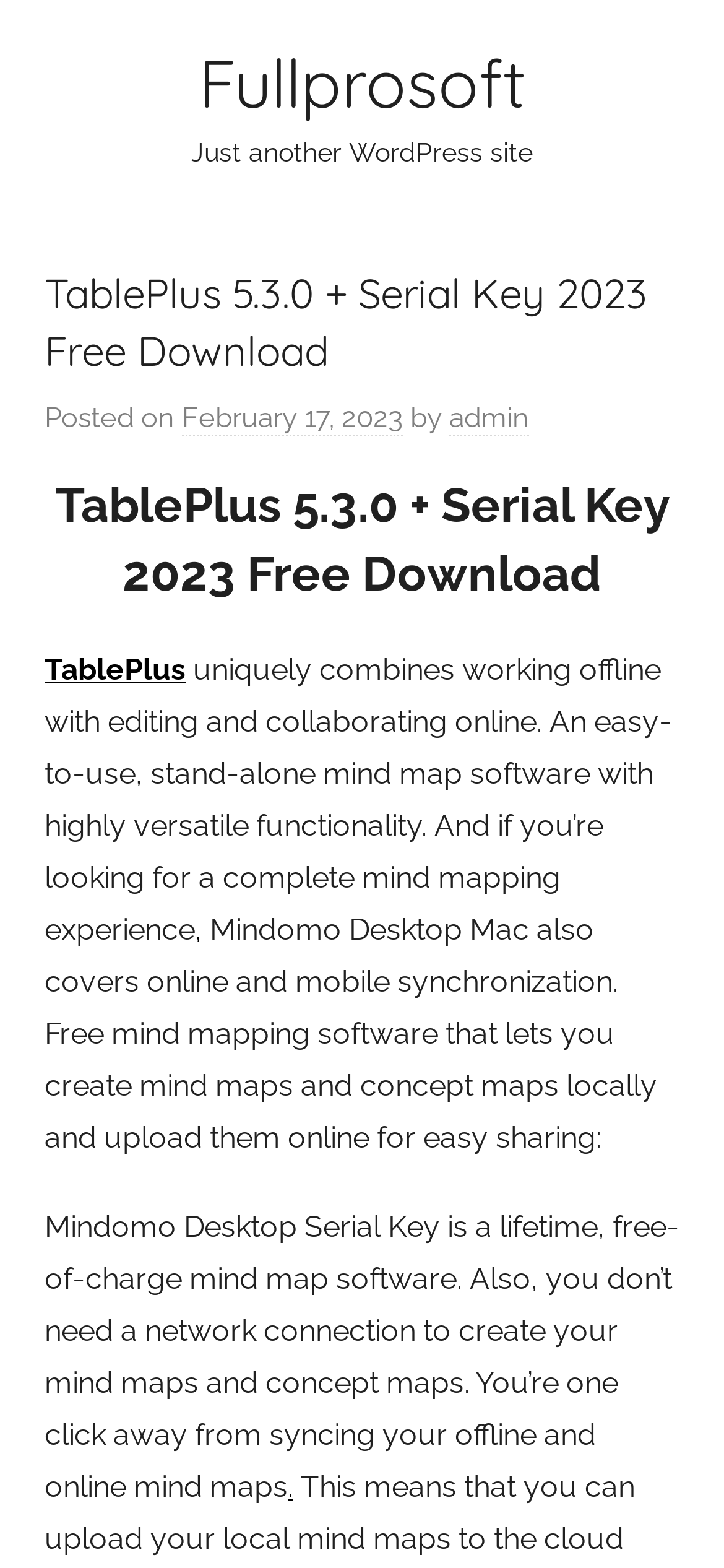Using the details from the image, please elaborate on the following question: Is the software available for offline use?

I found the static text element with the text 'And if you’re looking for a complete mind mapping experience... Mindomo Desktop Mac also covers online and mobile synchronization.' at coordinates [0.062, 0.581, 0.908, 0.736], which suggests that the software is available for offline use and can be synchronized online.